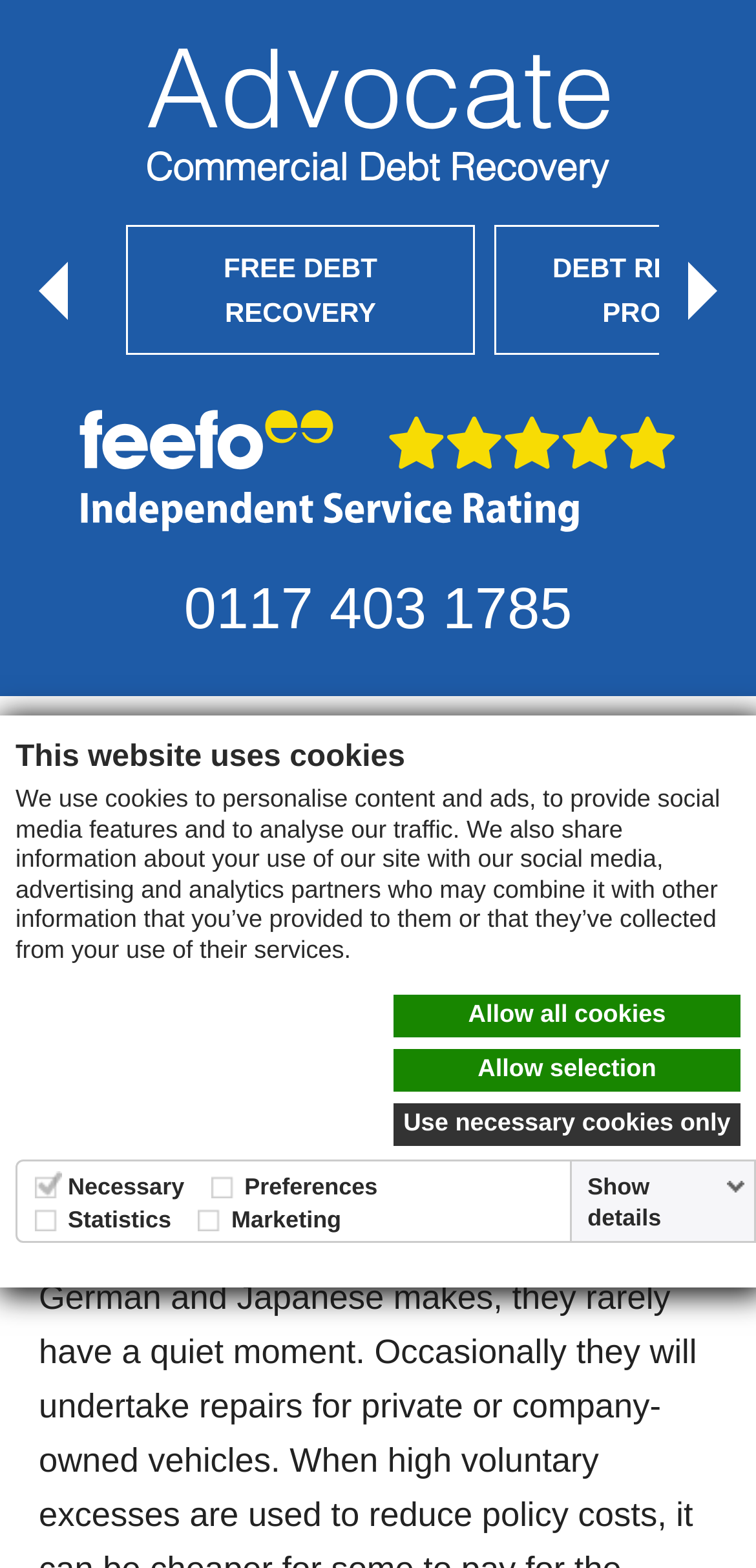Given the element description Use necessary cookies only, predict the bounding box coordinates for the UI element in the webpage screenshot. The format should be (top-left x, top-left y, bottom-right x, bottom-right y), and the values should be between 0 and 1.

[0.521, 0.703, 0.979, 0.73]